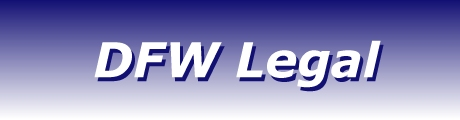Please answer the following query using a single word or phrase: 
What is the font style of the text 'DFW Legal'?

Strong and modern